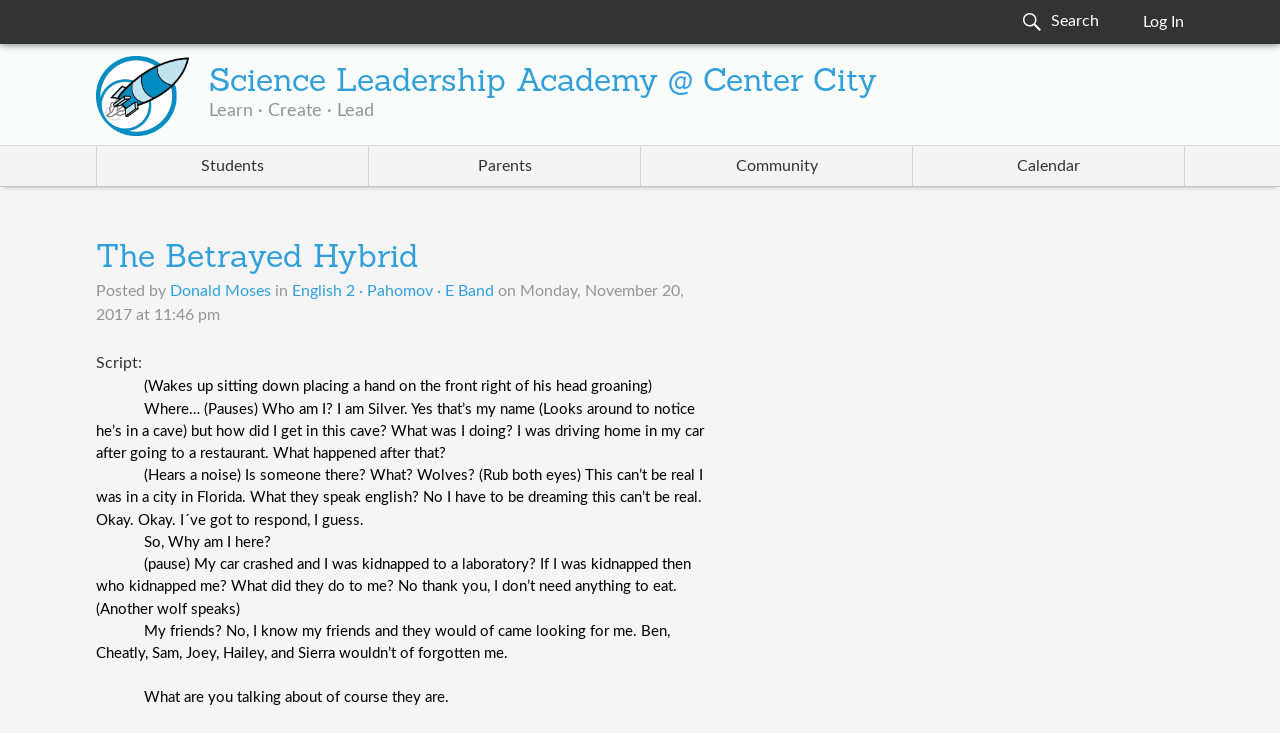What is the name of the author of the post?
Can you provide an in-depth and detailed response to the question?

I found the author's name by looking at the text 'Posted by' followed by a link with the text 'Donald Moses'.